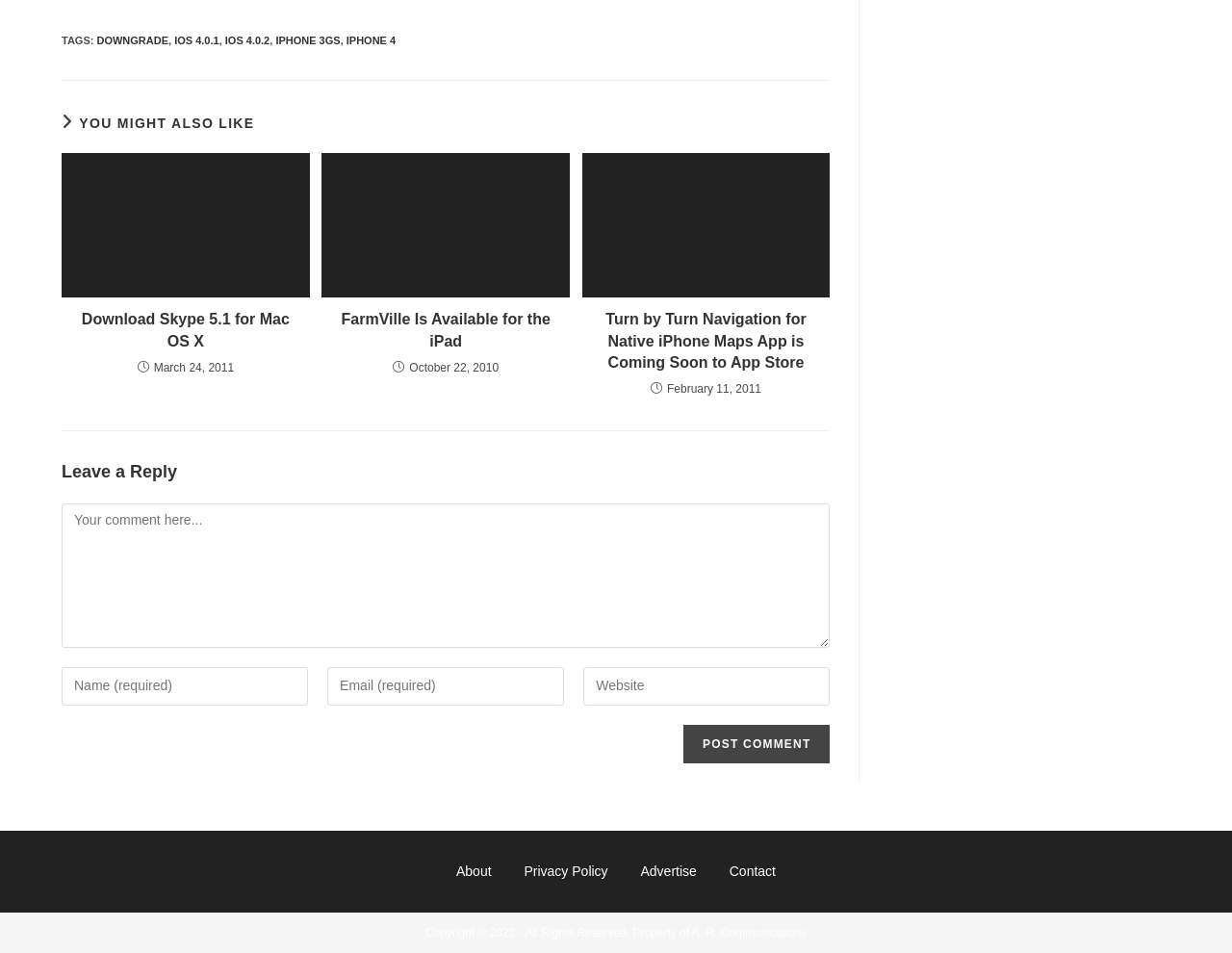What is the copyright year of the webpage?
Give a one-word or short phrase answer based on the image.

2022